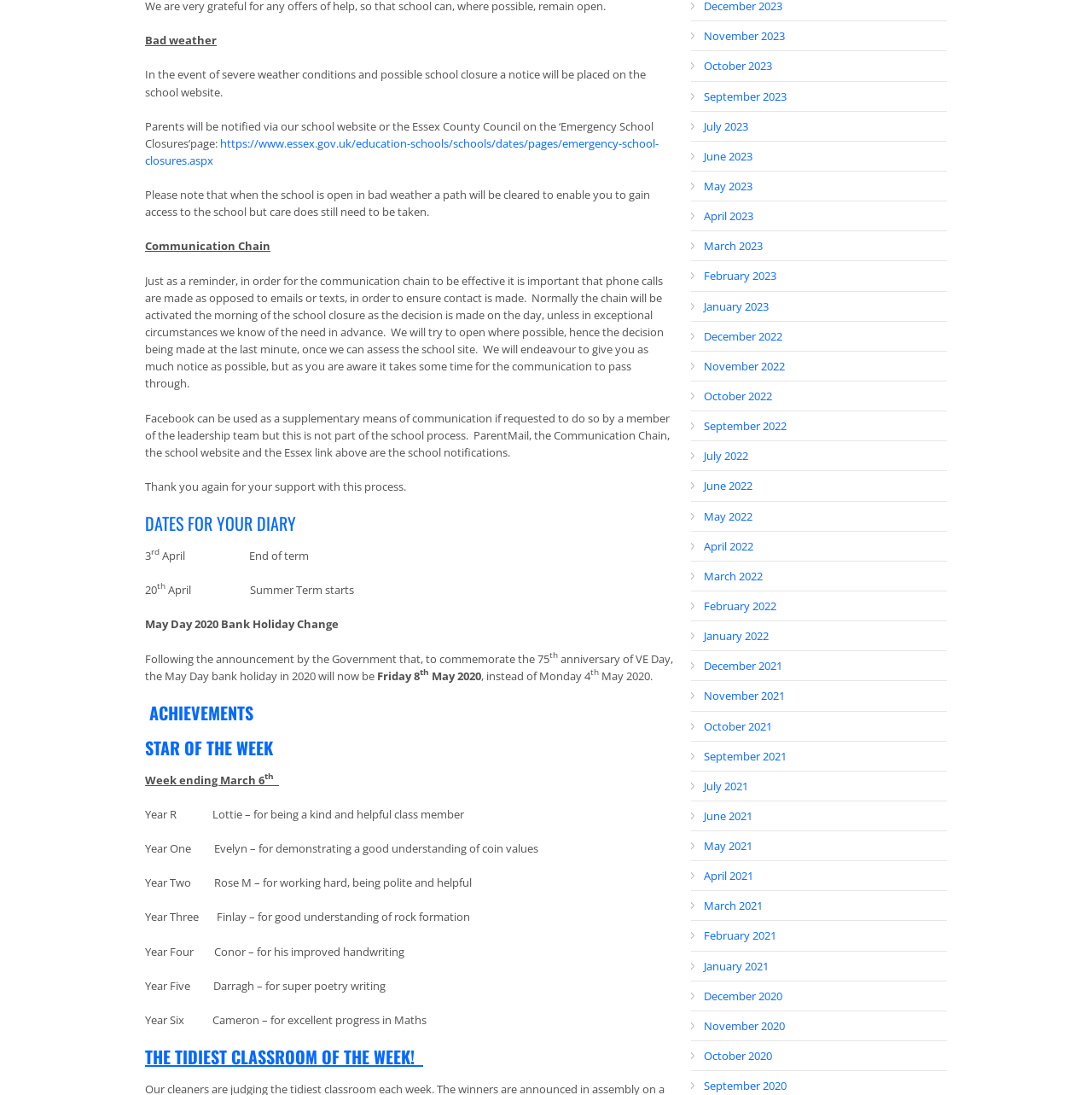Identify the bounding box coordinates of the section that should be clicked to achieve the task described: "Go to the November 2023 archive".

[0.645, 0.026, 0.719, 0.04]